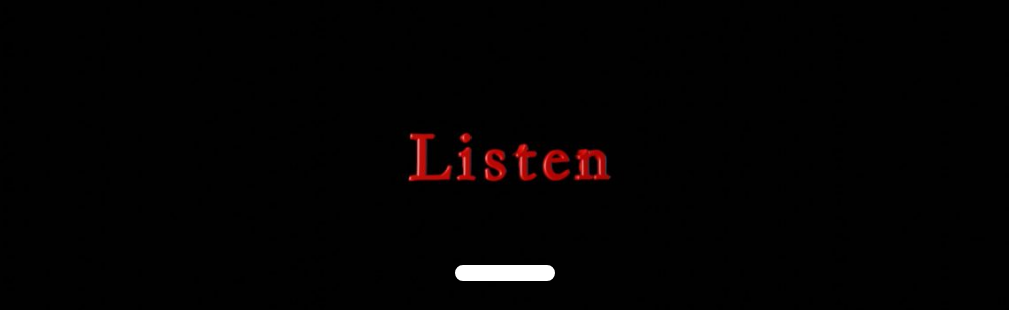What is the background color of the image?
Please respond to the question with a detailed and well-explained answer.

The caption describes the background as 'stark black', implying that the background color of the image is black.